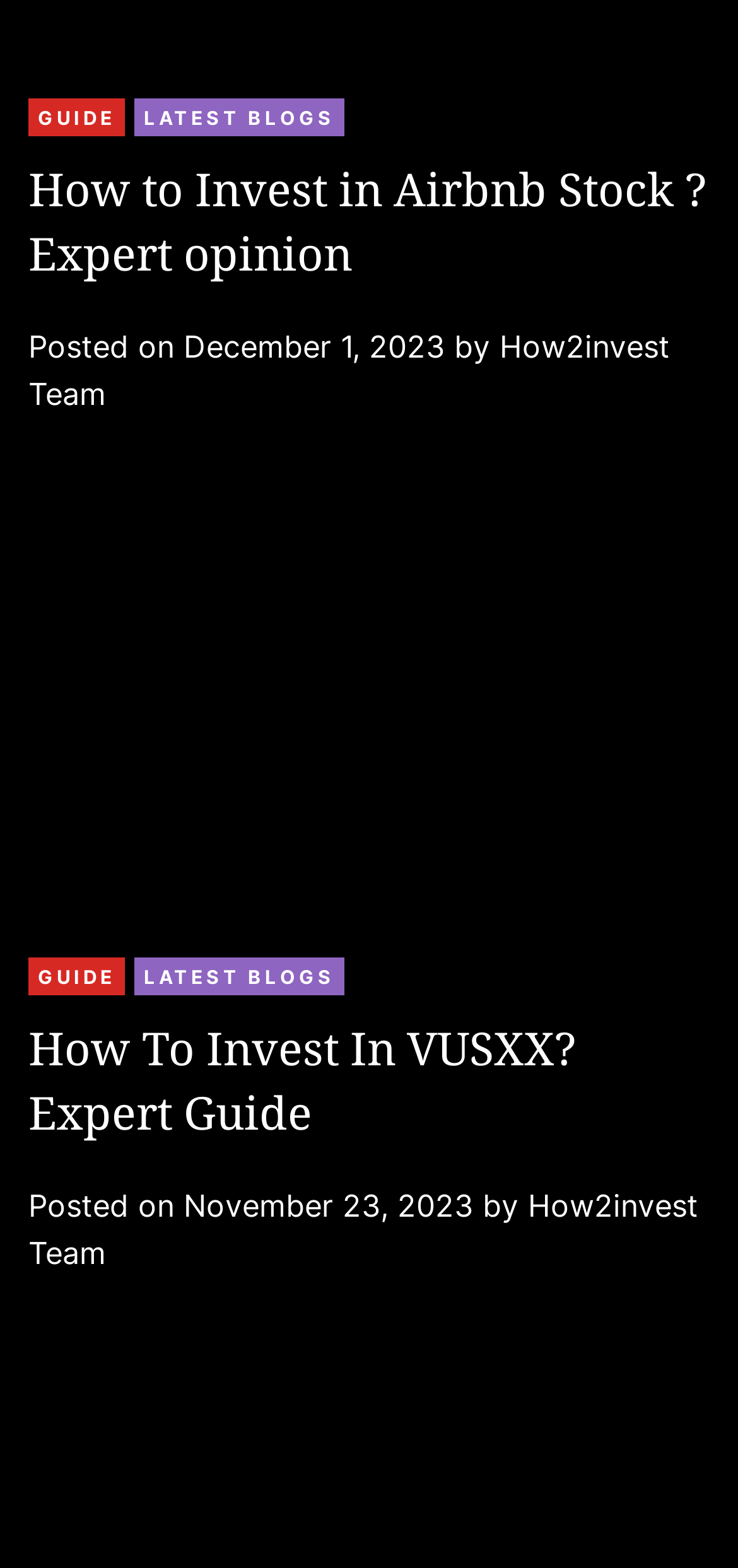Please give a one-word or short phrase response to the following question: 
Who is the author of the article 'How To Invest In VUSXX? Expert Guide'?

How2invest Team